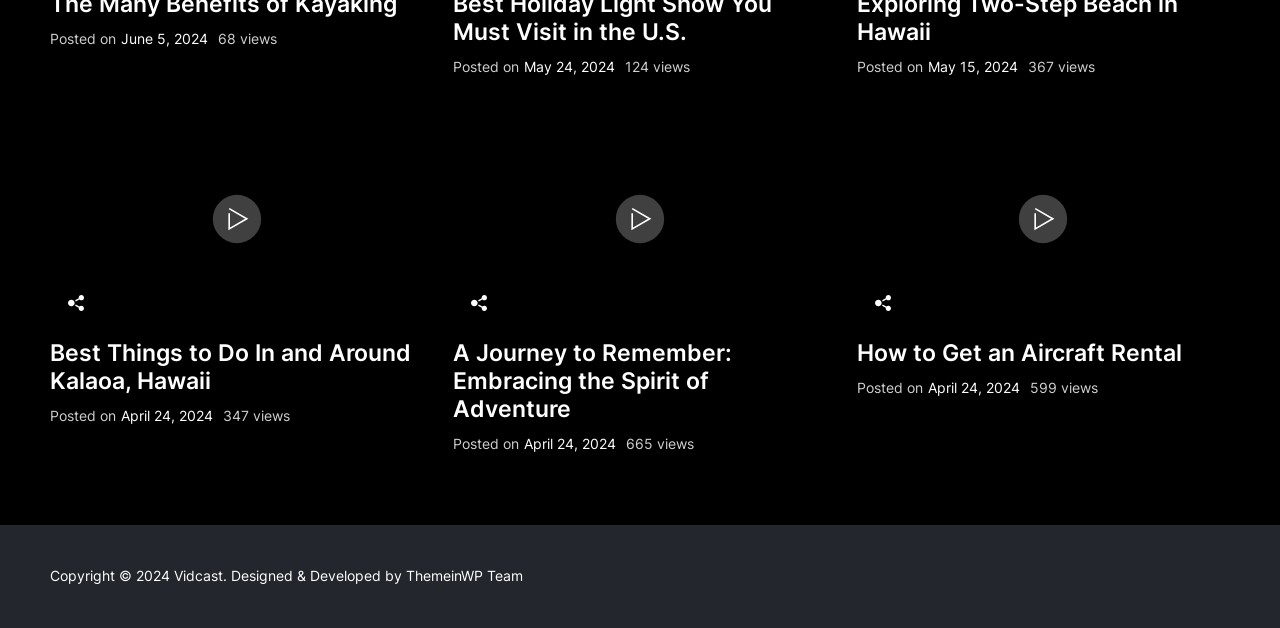How many articles are on the webpage?
Refer to the image and answer the question using a single word or phrase.

3